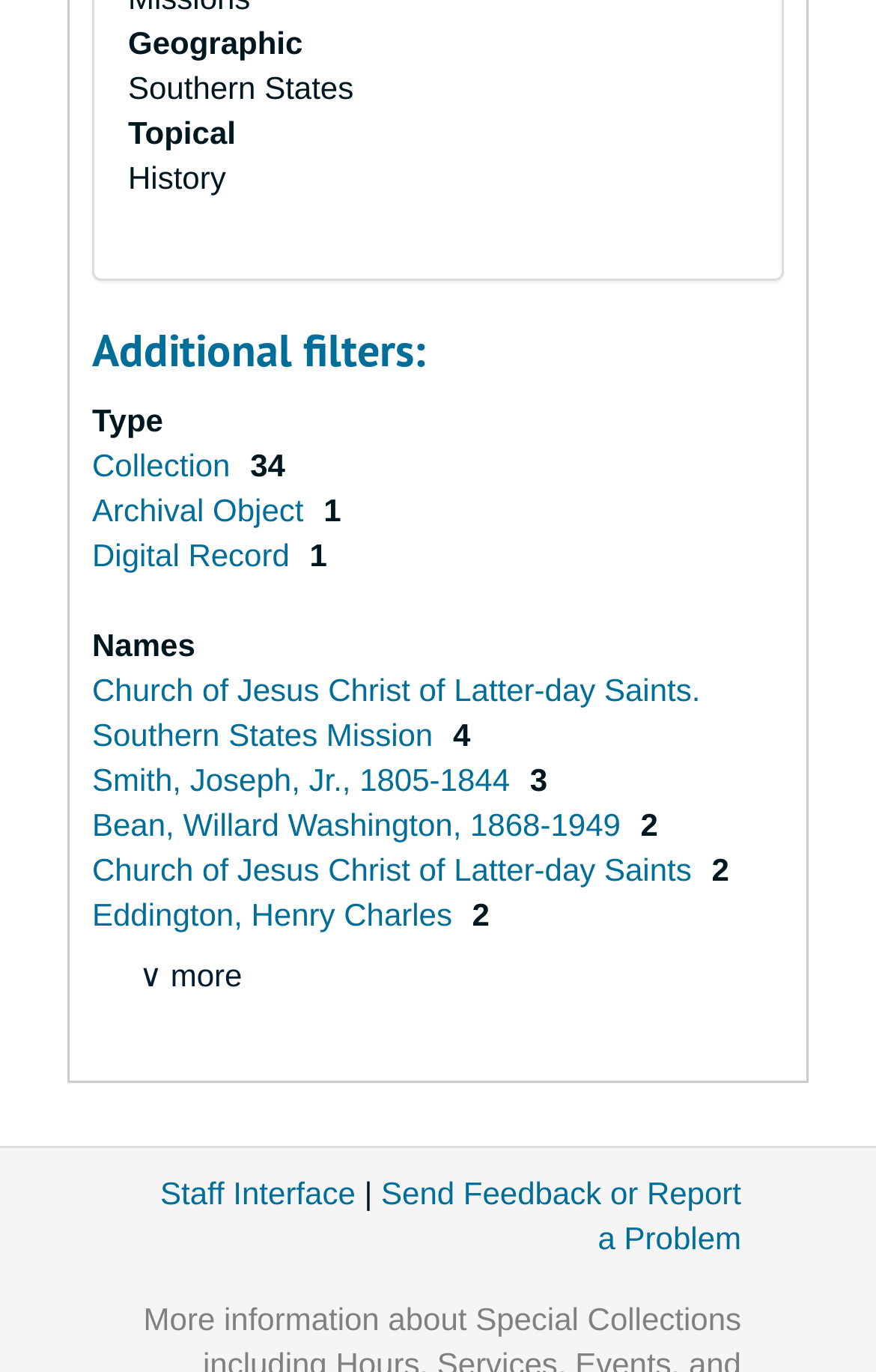Specify the bounding box coordinates of the area to click in order to follow the given instruction: "Filter by type."

[0.105, 0.294, 0.186, 0.32]